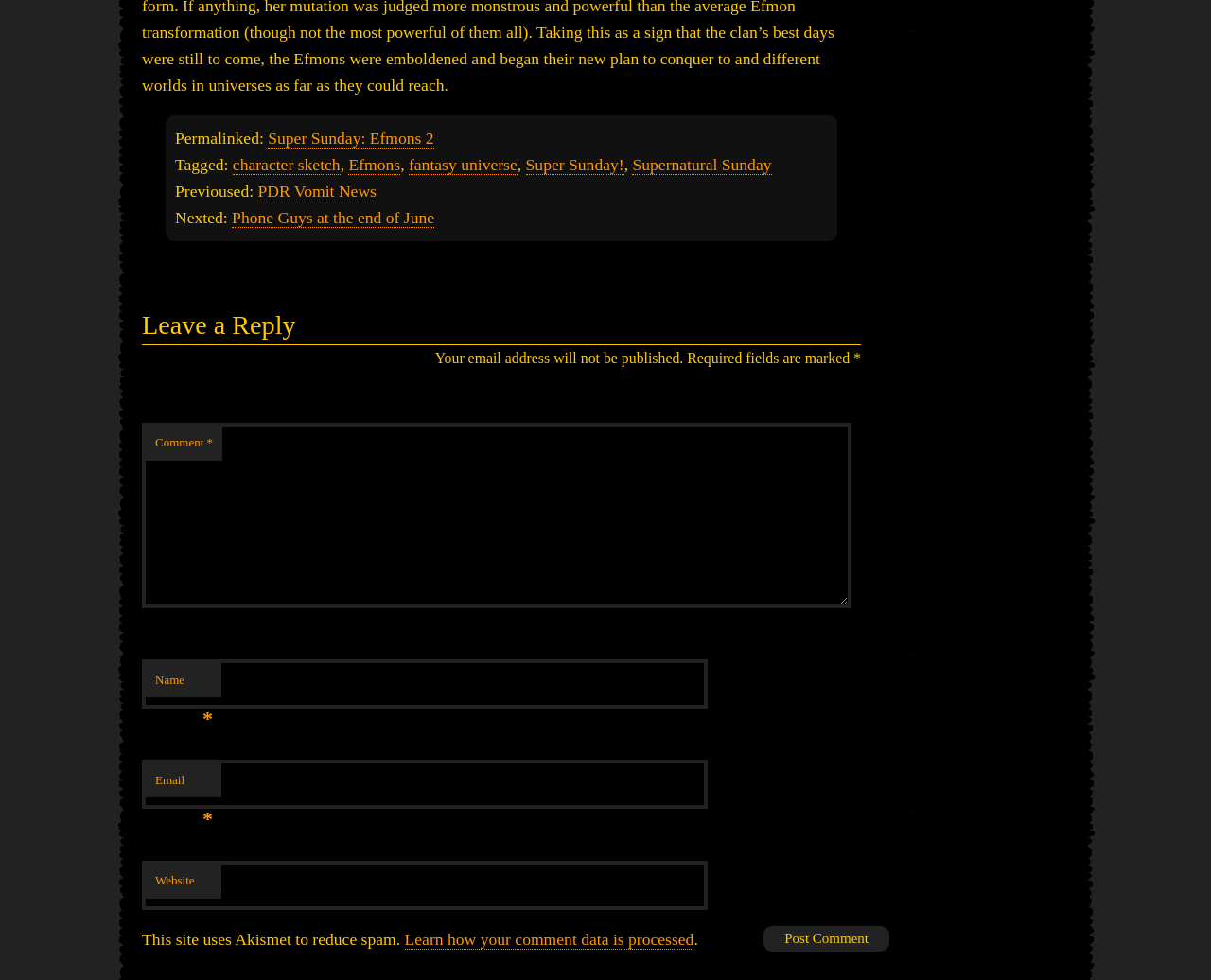Given the element description Efmons, specify the bounding box coordinates of the corresponding UI element in the format (top-left x, top-left y, bottom-right x, bottom-right y). All values must be between 0 and 1.

[0.288, 0.158, 0.331, 0.179]